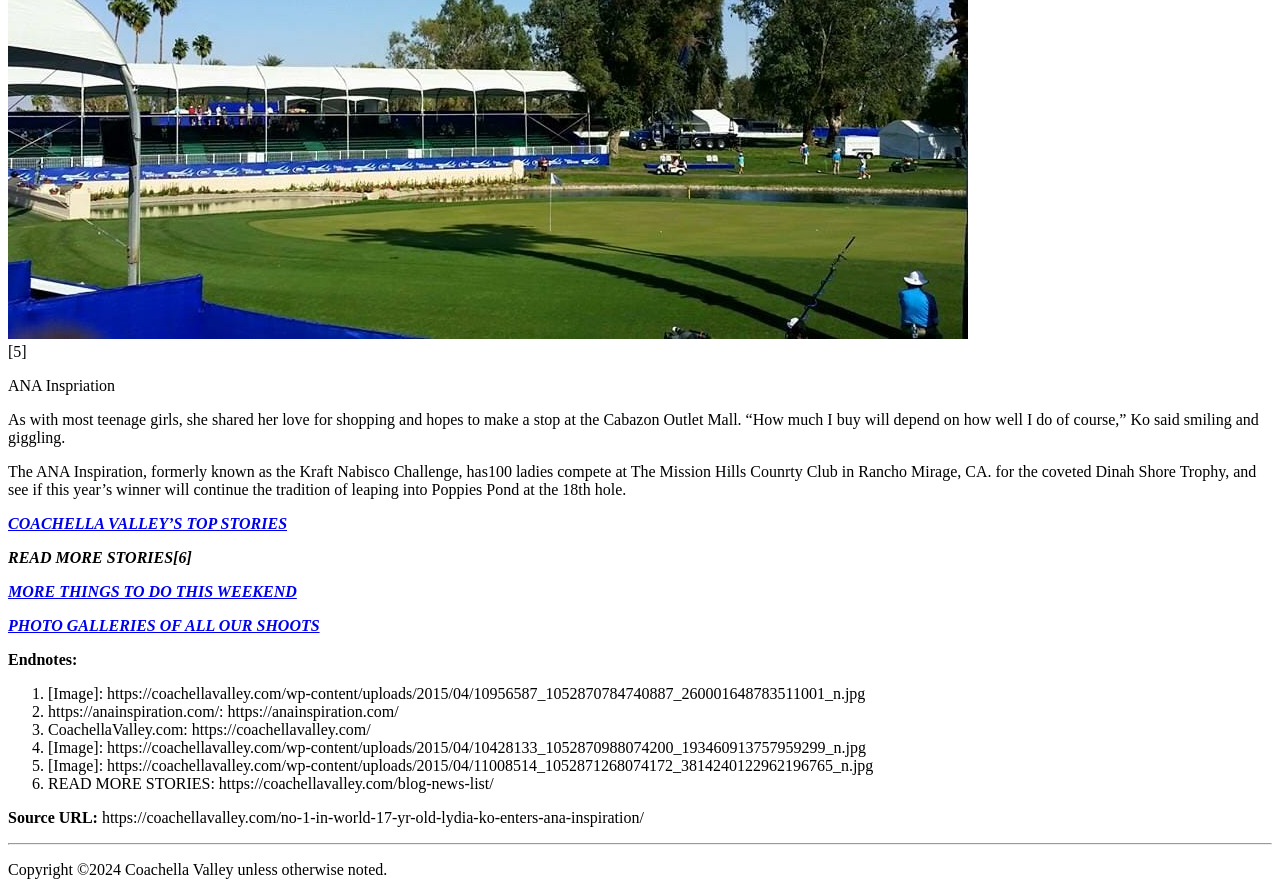Use a single word or phrase to answer the question:
How many ladies compete in the ANA Inspiration?

100